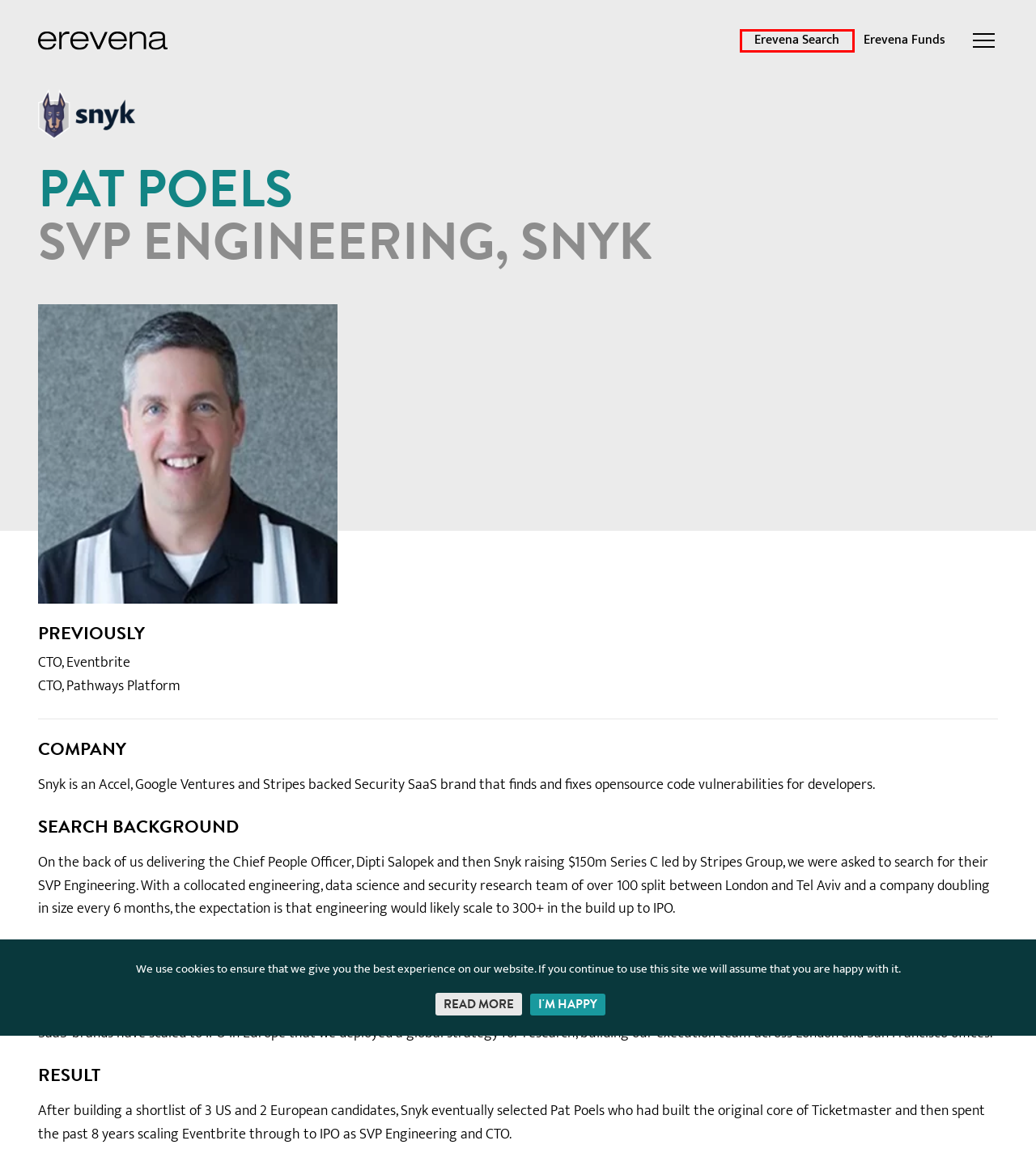Examine the screenshot of a webpage featuring a red bounding box and identify the best matching webpage description for the new page that results from clicking the element within the box. Here are the options:
A. Board and C-suite executive search - Erevena
B. Contact us - Erevena
C. Erevena place GM EMEA for Asana - Erevena
D. Erevena place Chief Executive Officer for Panaseer - Erevena
E. Executive team building - Erevena
F. About us - Erevena
G. Executive Search - Erevena
H. Web Design Agency ¬ Rouge Media - B2B Website Designers

A